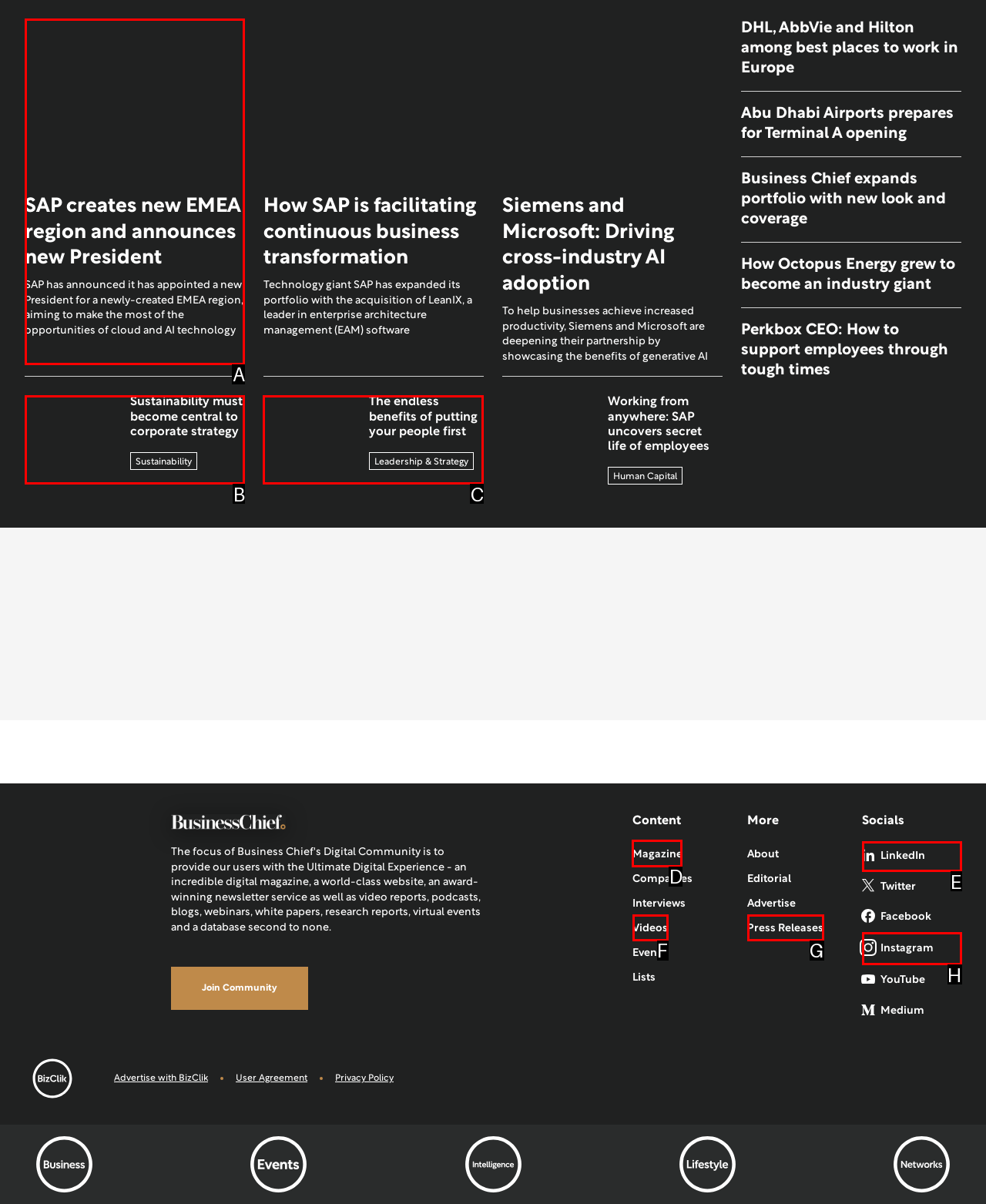Choose the letter of the UI element necessary for this task: Read the magazine
Answer with the correct letter.

D